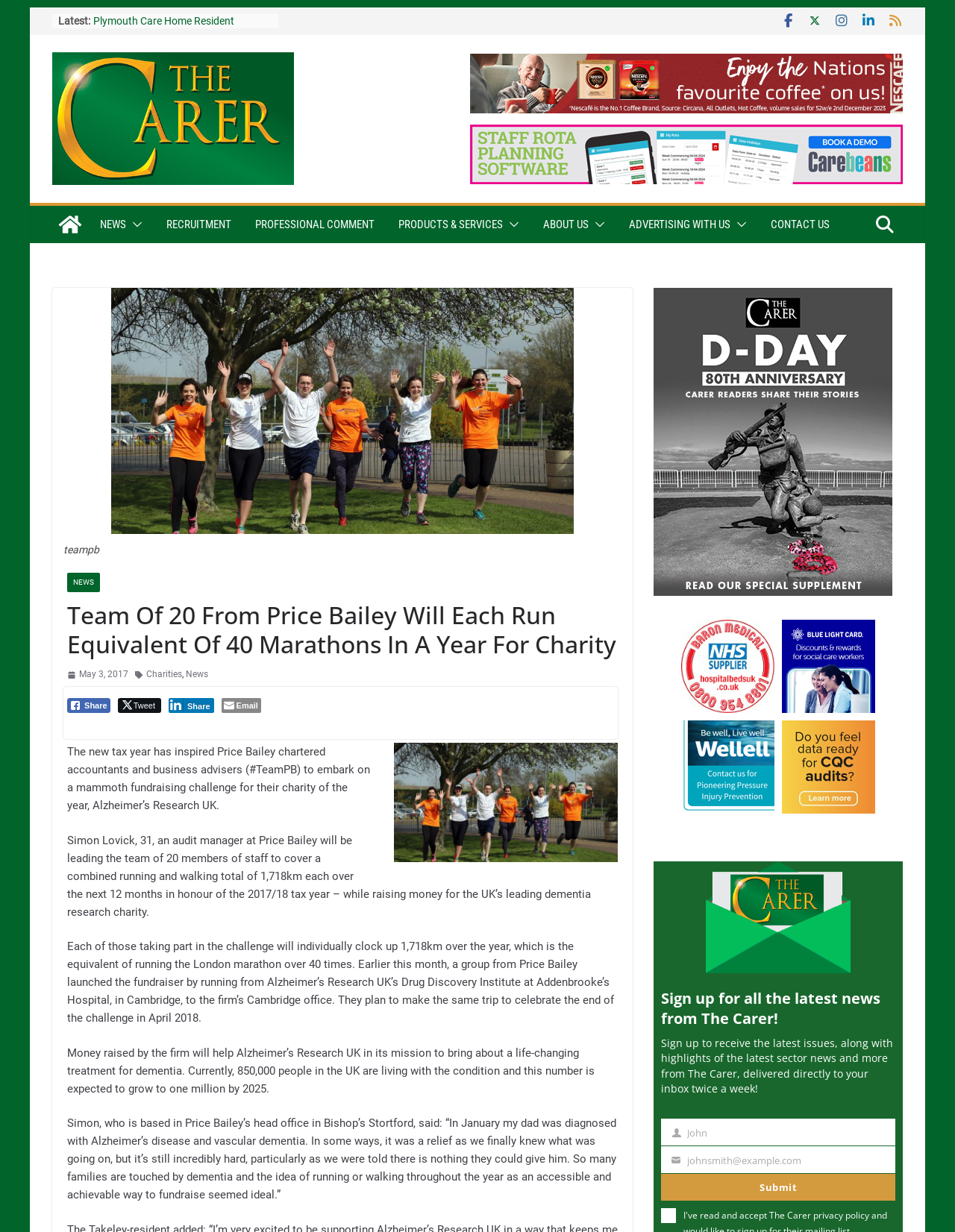Provide the bounding box coordinates for the specified HTML element described in this description: "Contact Us". The coordinates should be four float numbers ranging from 0 to 1, in the format [left, top, right, bottom].

[0.807, 0.173, 0.869, 0.191]